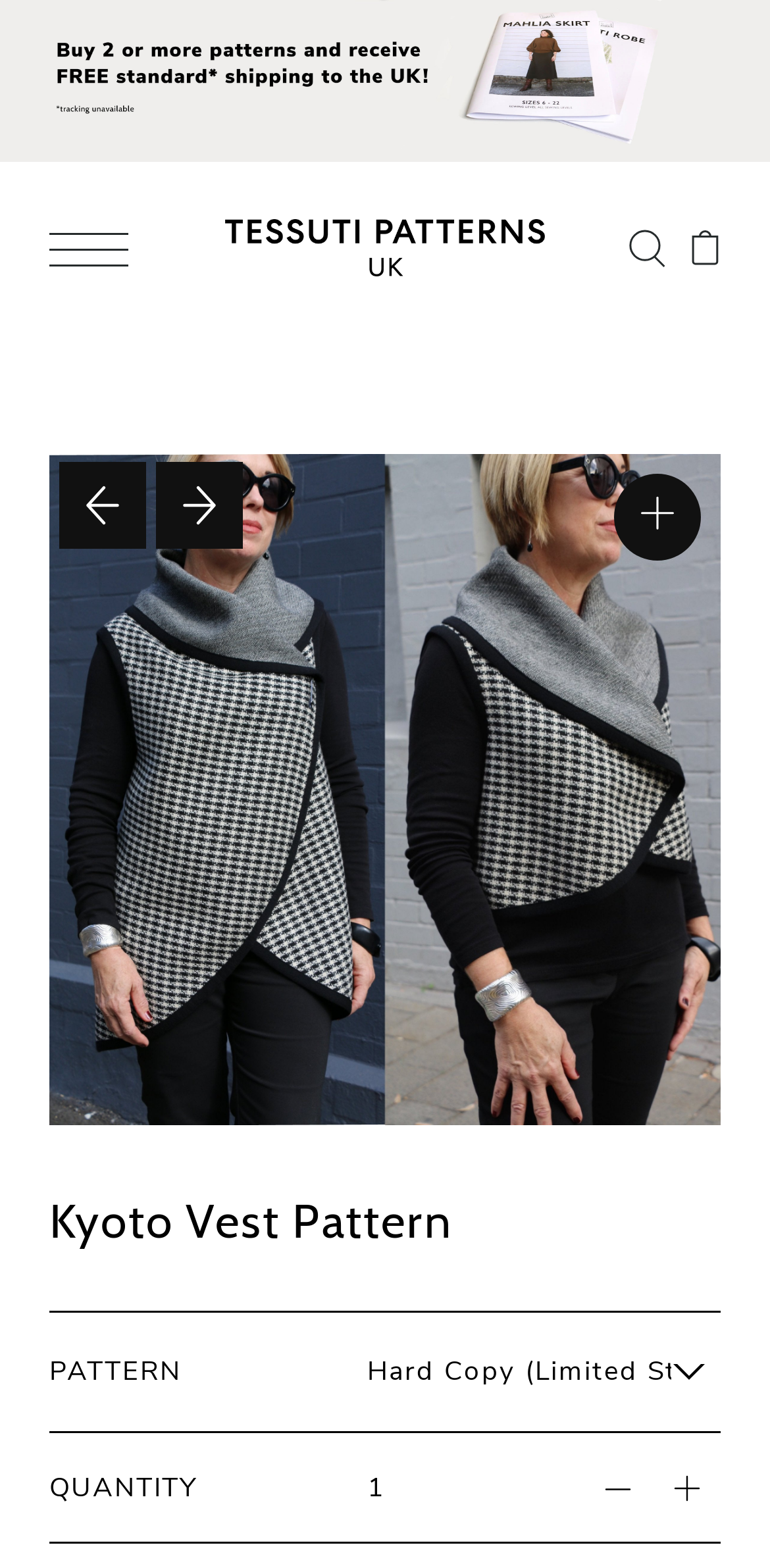Use the information in the screenshot to answer the question comprehensively: What type of garment is being featured?

Based on the image and the description, it appears that the webpage is showcasing a type of clothing, specifically a vest, which is a sleeveless garment worn over a shirt or dress.